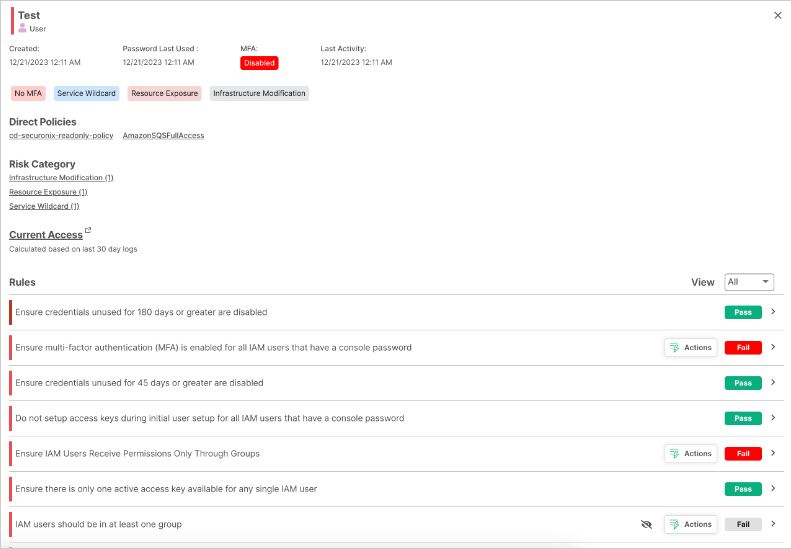What is the purpose of the 'Current Access' section?
Based on the image, give a one-word or short phrase answer.

To provide a snapshot of user permissions